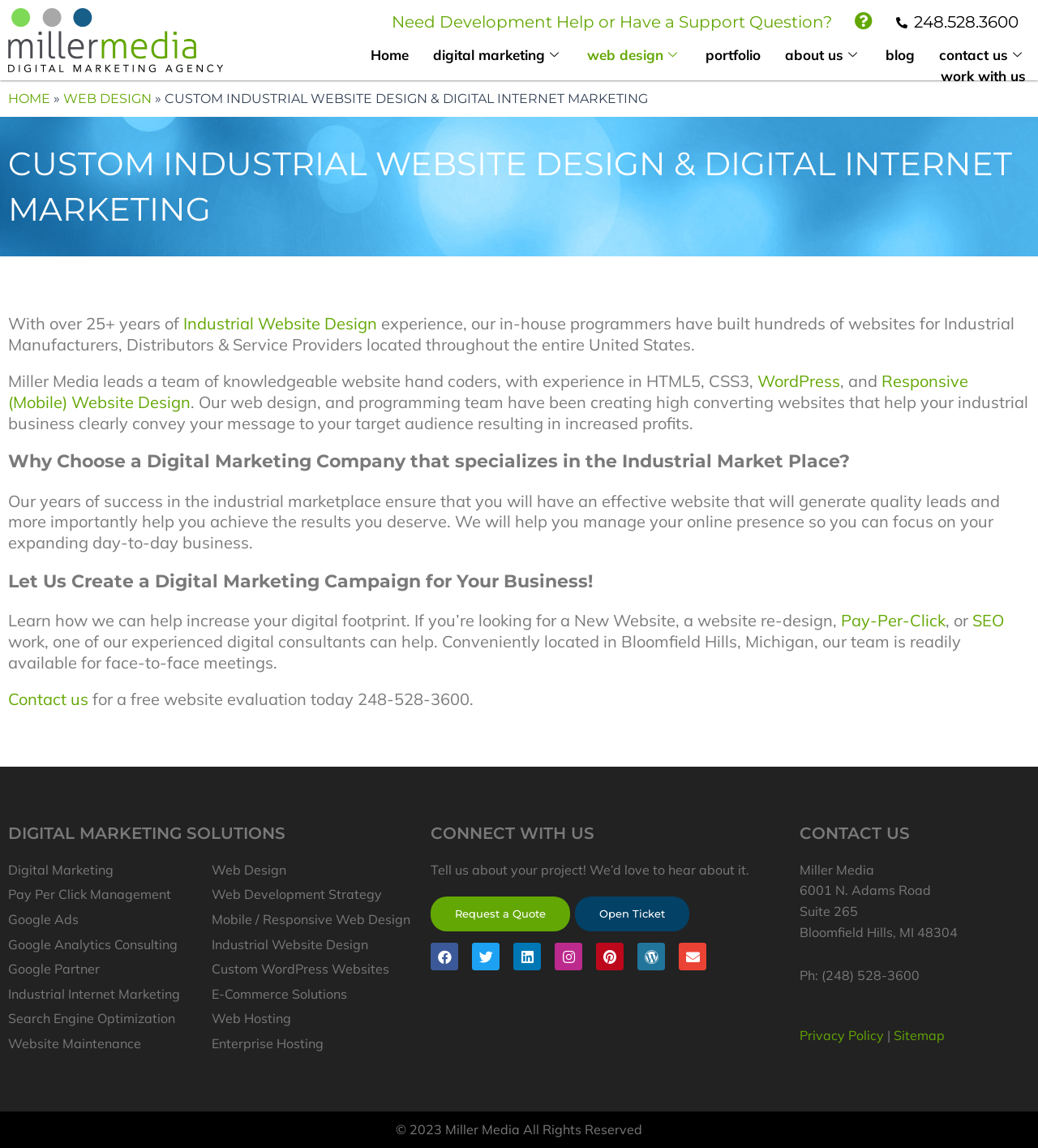Where is the company located?
Using the image provided, answer with just one word or phrase.

Bloomfield Hills, MI 48304